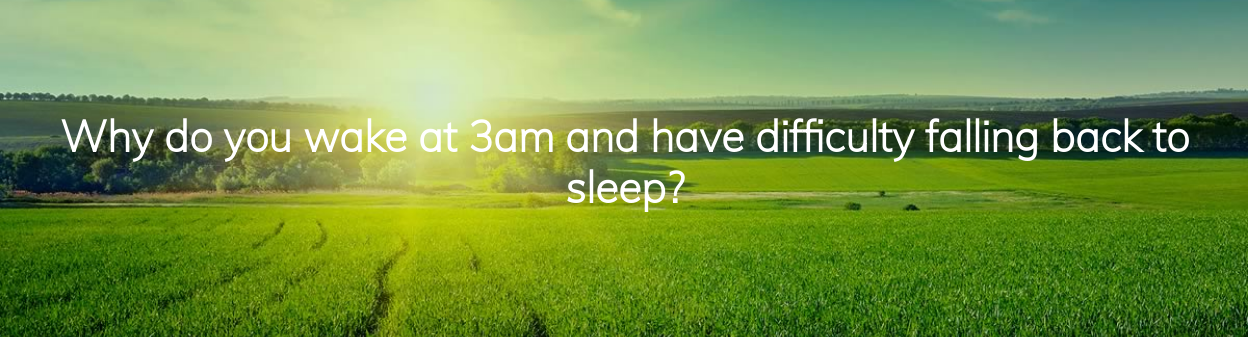Please answer the following question using a single word or phrase: 
What time is mentioned in the text above the landscape?

3am